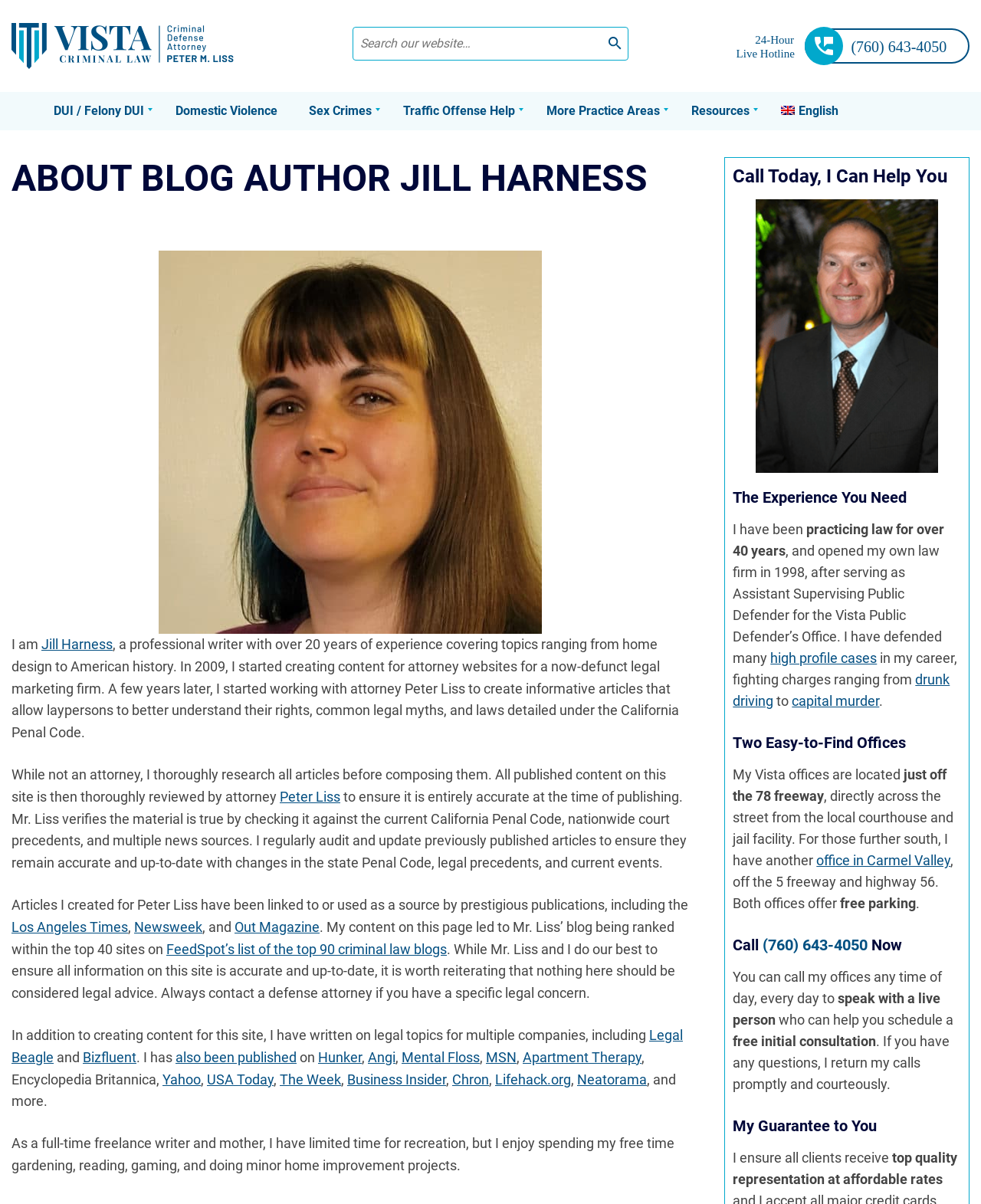Identify the bounding box coordinates of the region I need to click to complete this instruction: "Read more about DUI / Felony DUI".

[0.043, 0.076, 0.167, 0.108]